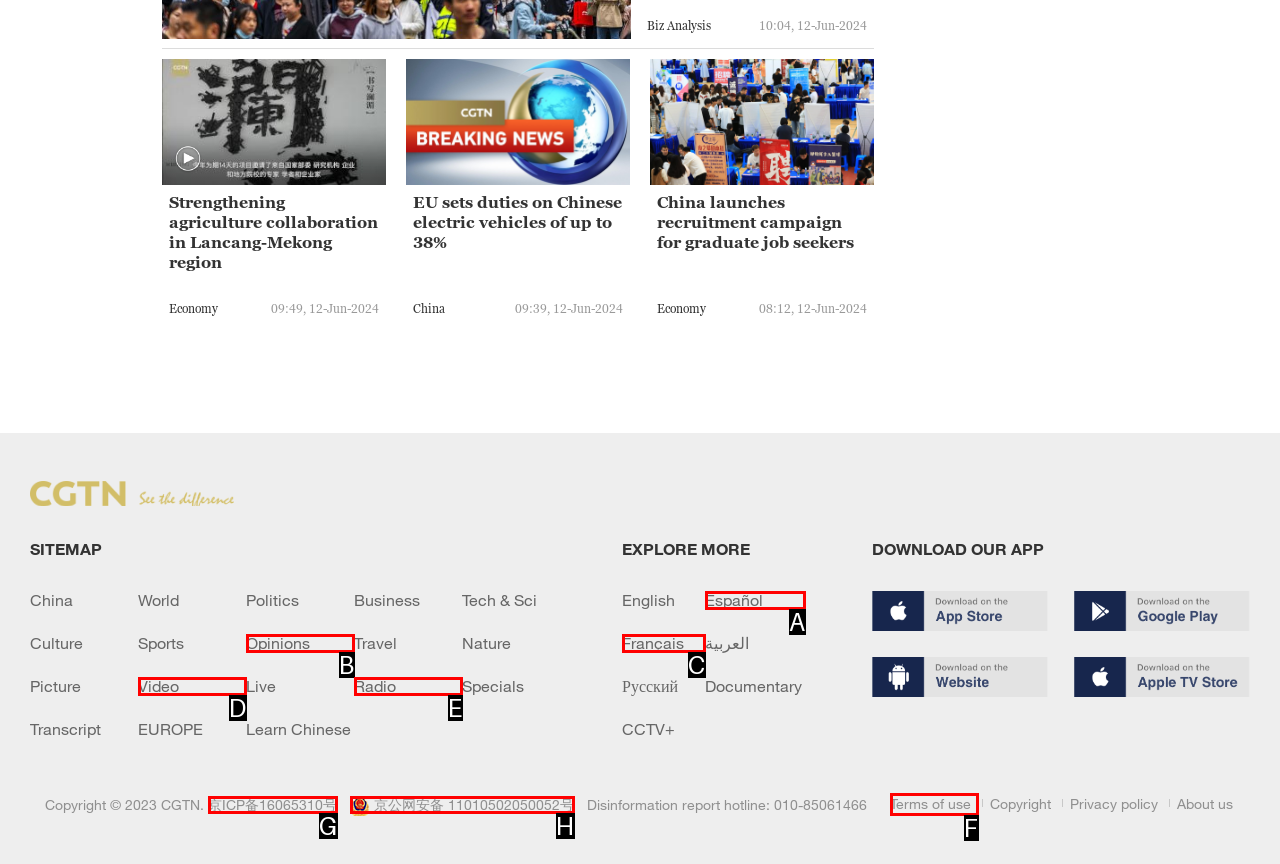Identify the HTML element that matches the description: Terms of use. Provide the letter of the correct option from the choices.

F